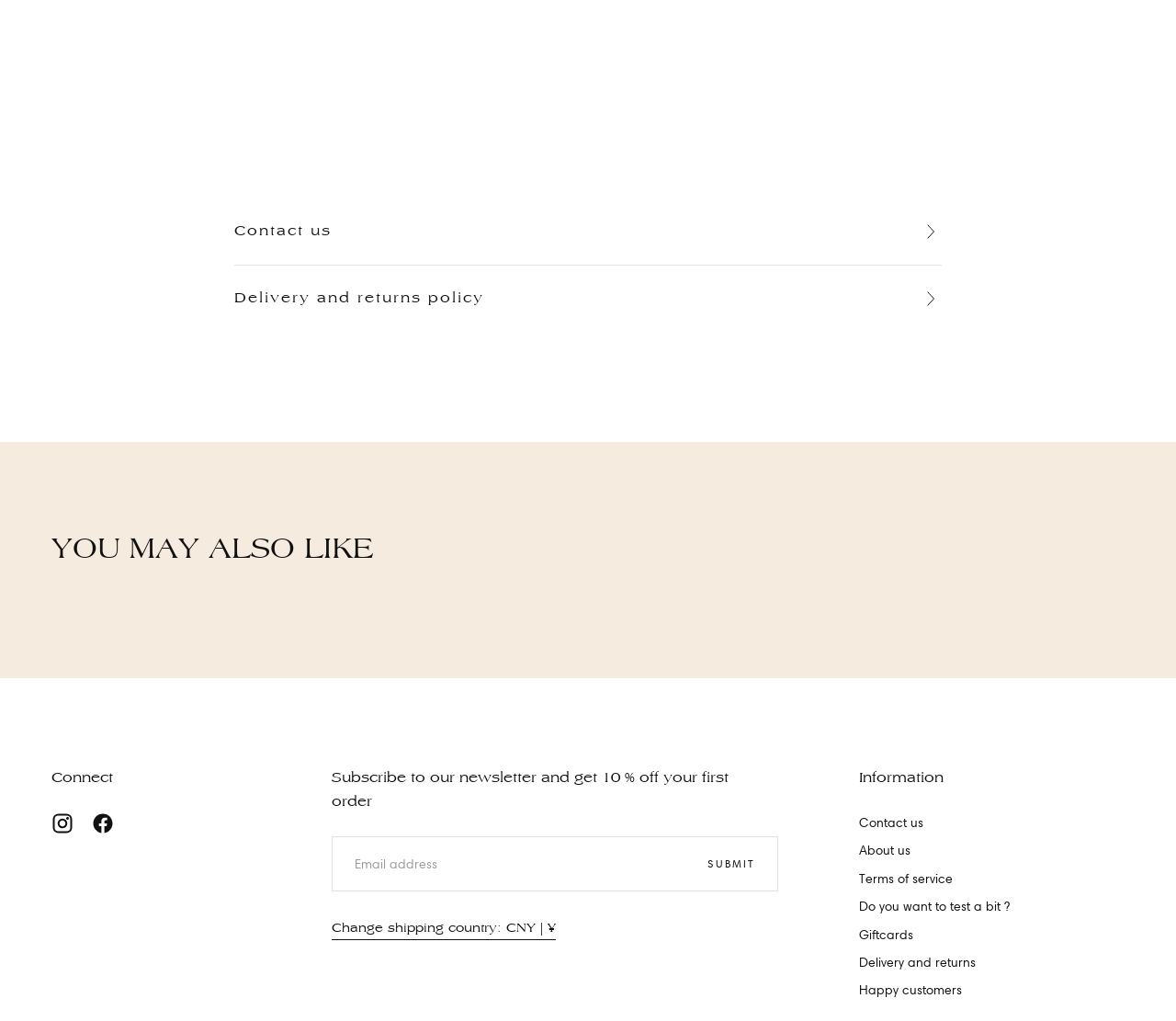Please locate the bounding box coordinates for the element that should be clicked to achieve the following instruction: "Click the 'Instagram' social media link". Ensure the coordinates are given as four float numbers between 0 and 1, i.e., [left, top, right, bottom].

[0.036, 0.787, 0.07, 0.826]